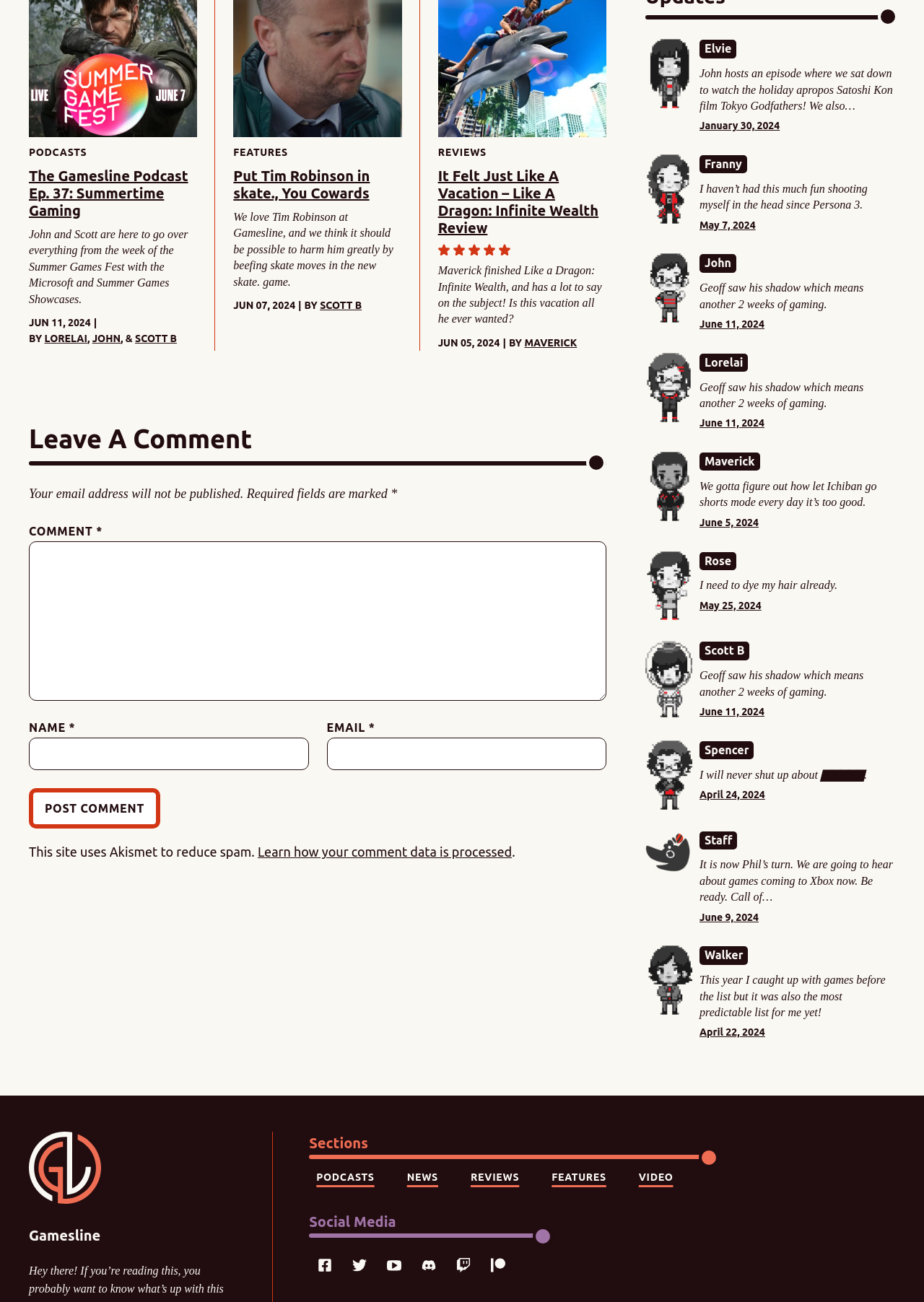Find the bounding box of the element with the following description: "aria-label="Twitter"". The coordinates must be four float numbers between 0 and 1, formatted as [left, top, right, bottom].

[0.372, 0.959, 0.406, 0.984]